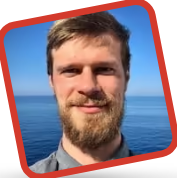Using details from the image, please answer the following question comprehensively:
What is Anselm sharing on Smashing Magazine?

According to the caption, Anselm Hannemann shares his insights about web technologies and ethical practices in development on Smashing Magazine, which is a monthly web development update, indicating that he is providing information and expertise on these topics.